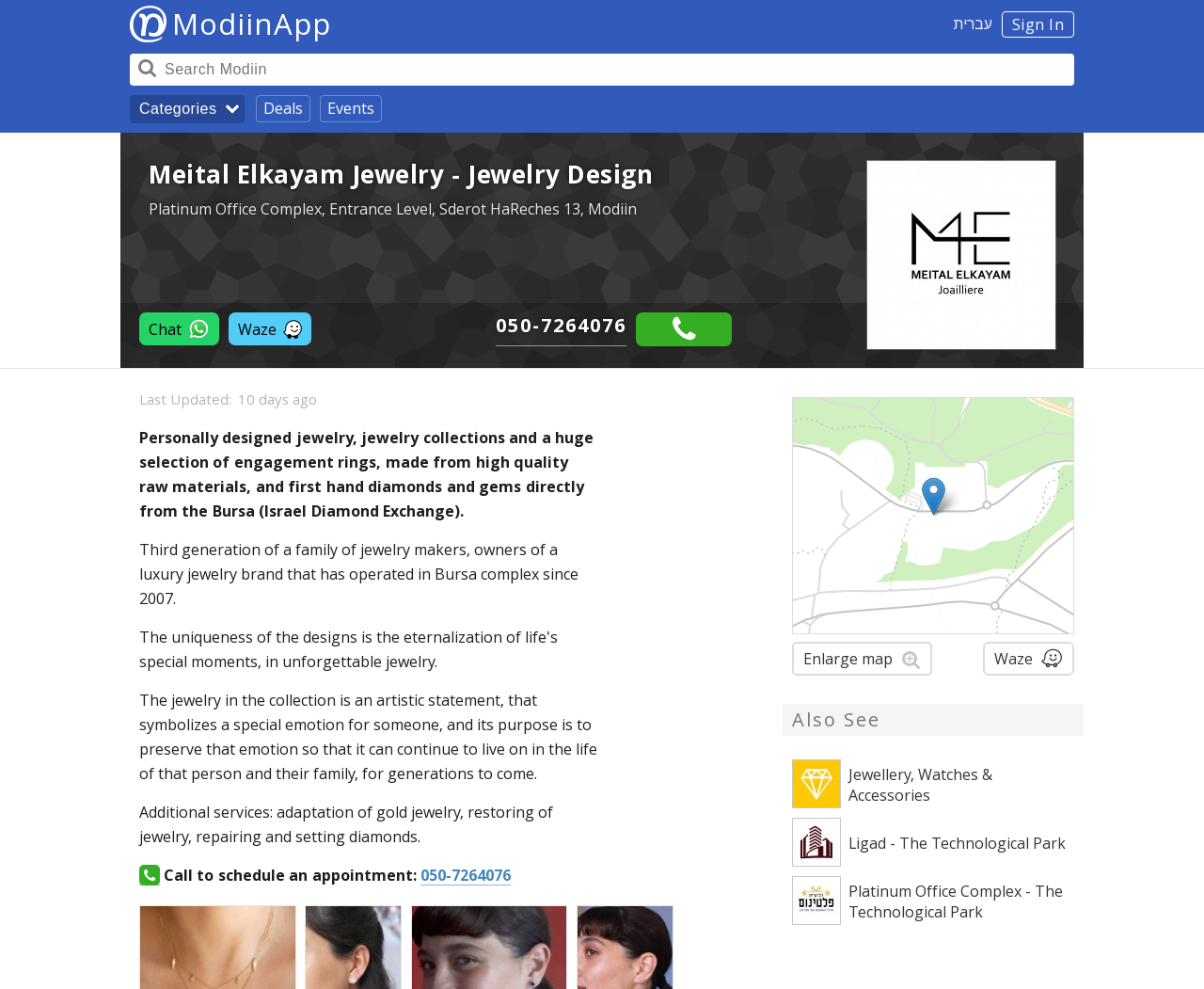Find the bounding box of the element with the following description: "Pin it Pin on Pinterest". The coordinates must be four float numbers between 0 and 1, formatted as [left, top, right, bottom].

None